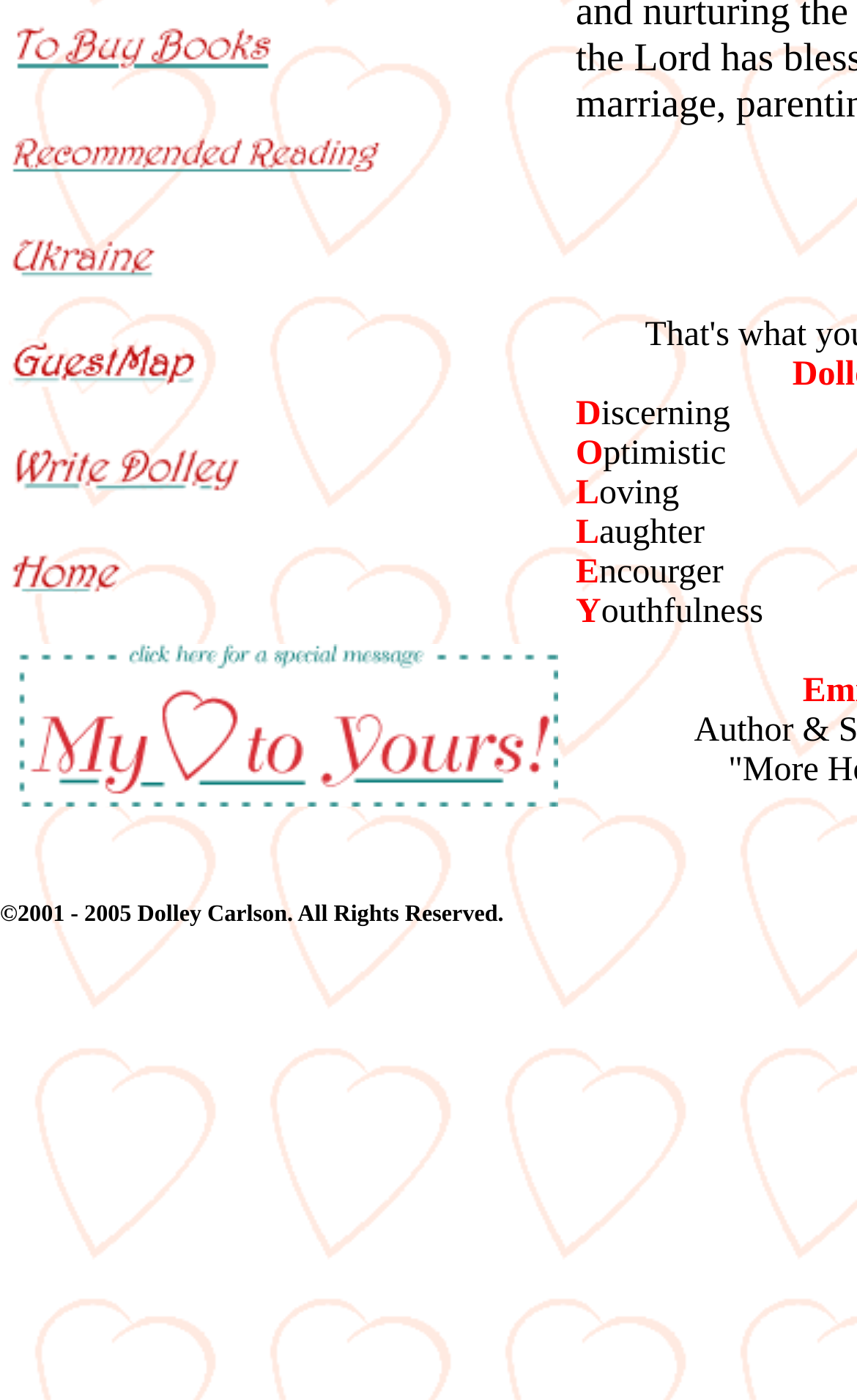Please determine the bounding box coordinates for the UI element described here. Use the format (top-left x, top-left y, bottom-right x, bottom-right y) with values bounded between 0 and 1: name="Image6"

[0.0, 0.339, 0.459, 0.366]